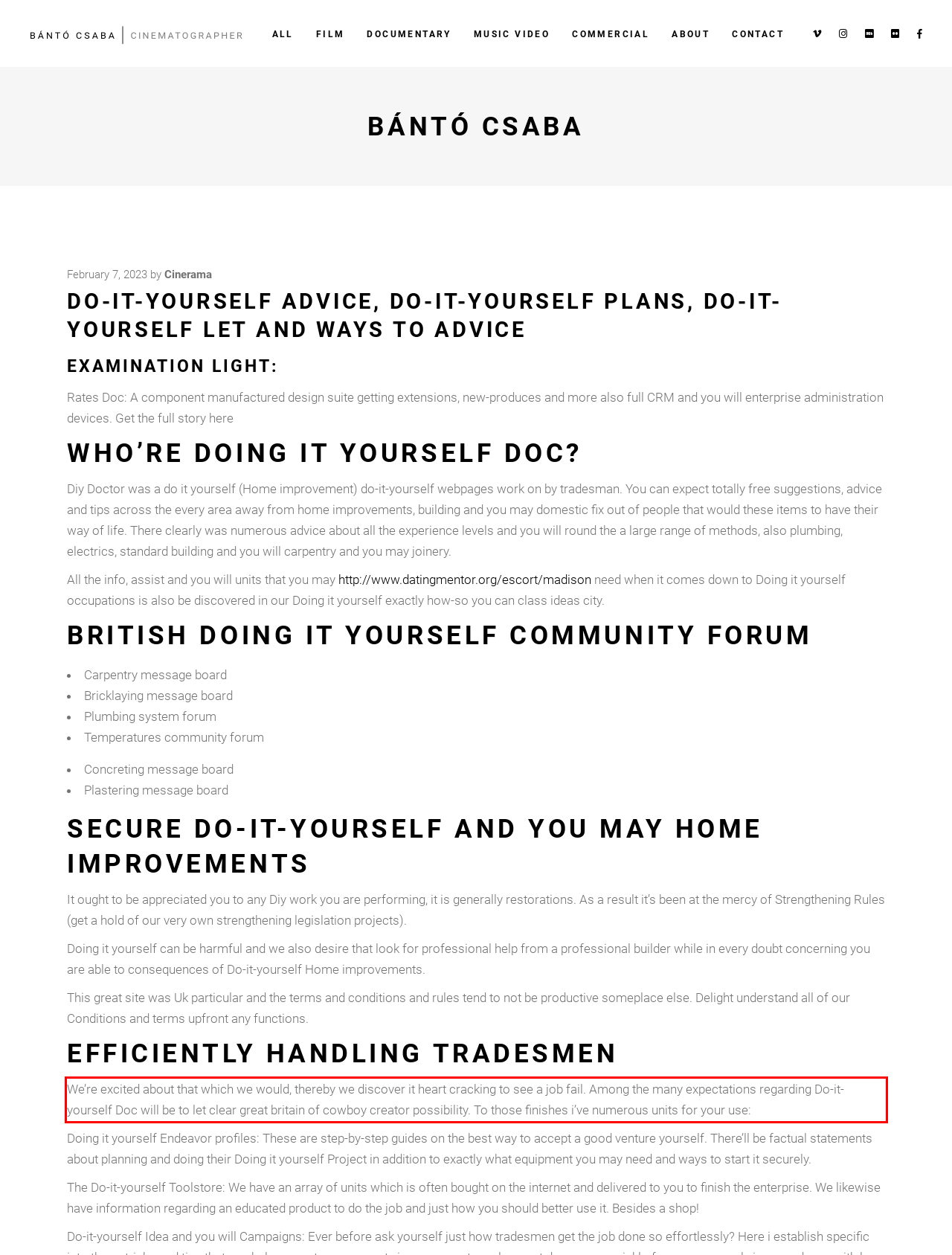You are provided with a screenshot of a webpage that includes a red bounding box. Extract and generate the text content found within the red bounding box.

We’re excited about that which we would, thereby we discover it heart cracking to see a job fail. Among the many expectations regarding Do-it-yourself Doc will be to let clear great britain of cowboy creator possibility. To those finishes i’ve numerous units for your use: